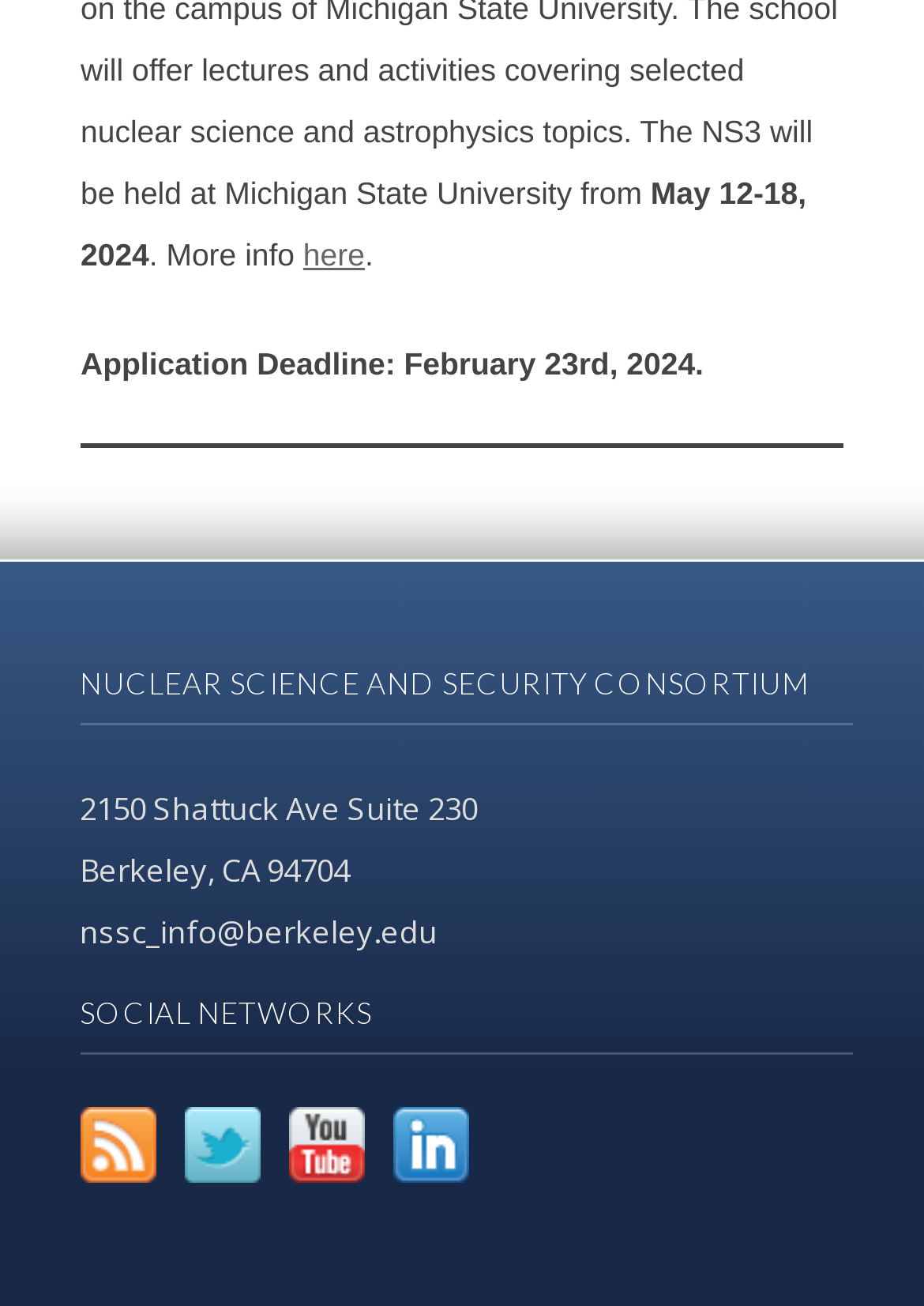Respond to the question below with a concise word or phrase:
What is the date range mentioned on the webpage?

May 12-18, 2024